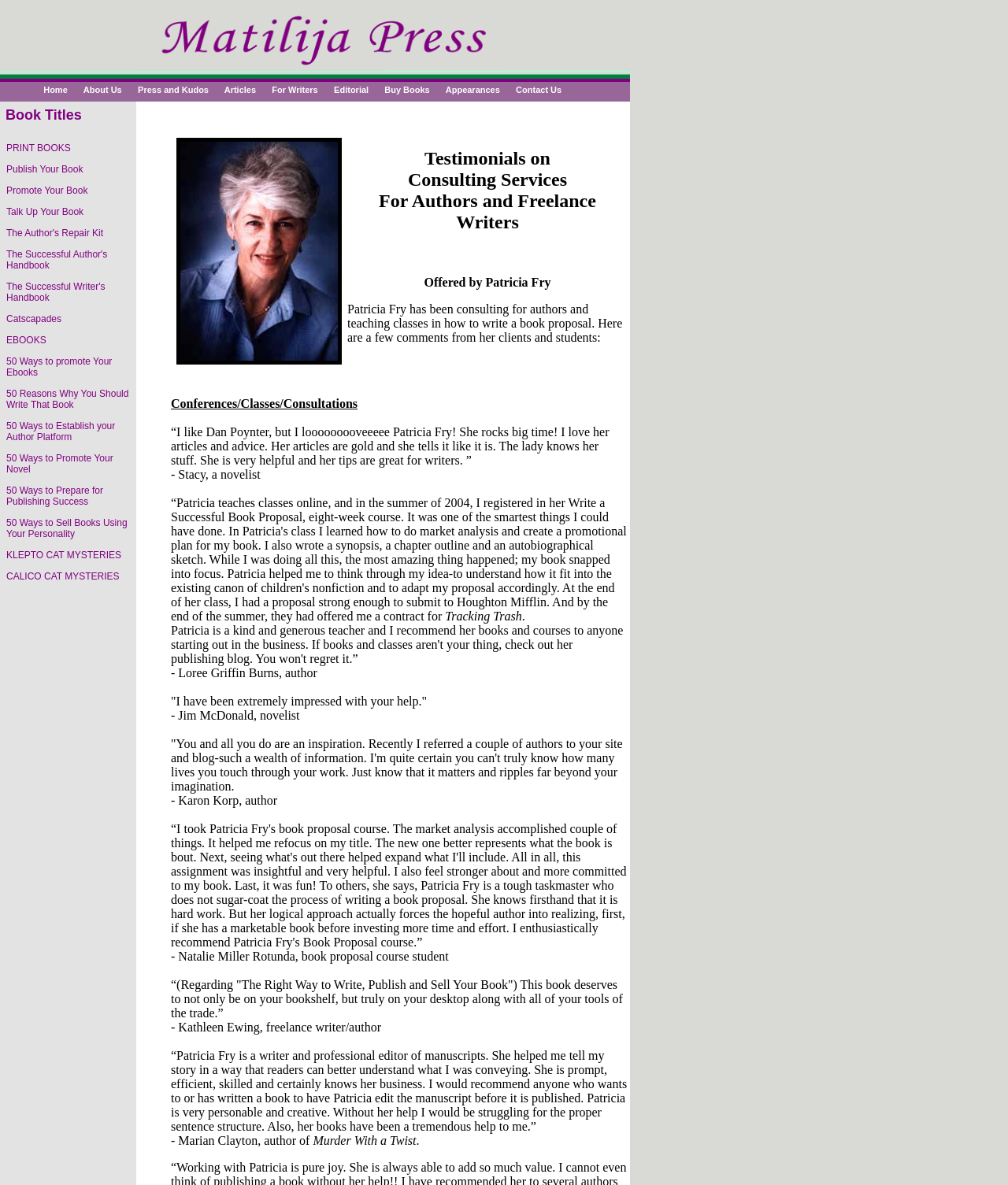Answer the question with a brief word or phrase:
What is the main service offered by Patricia Fry?

Publishing Consulting